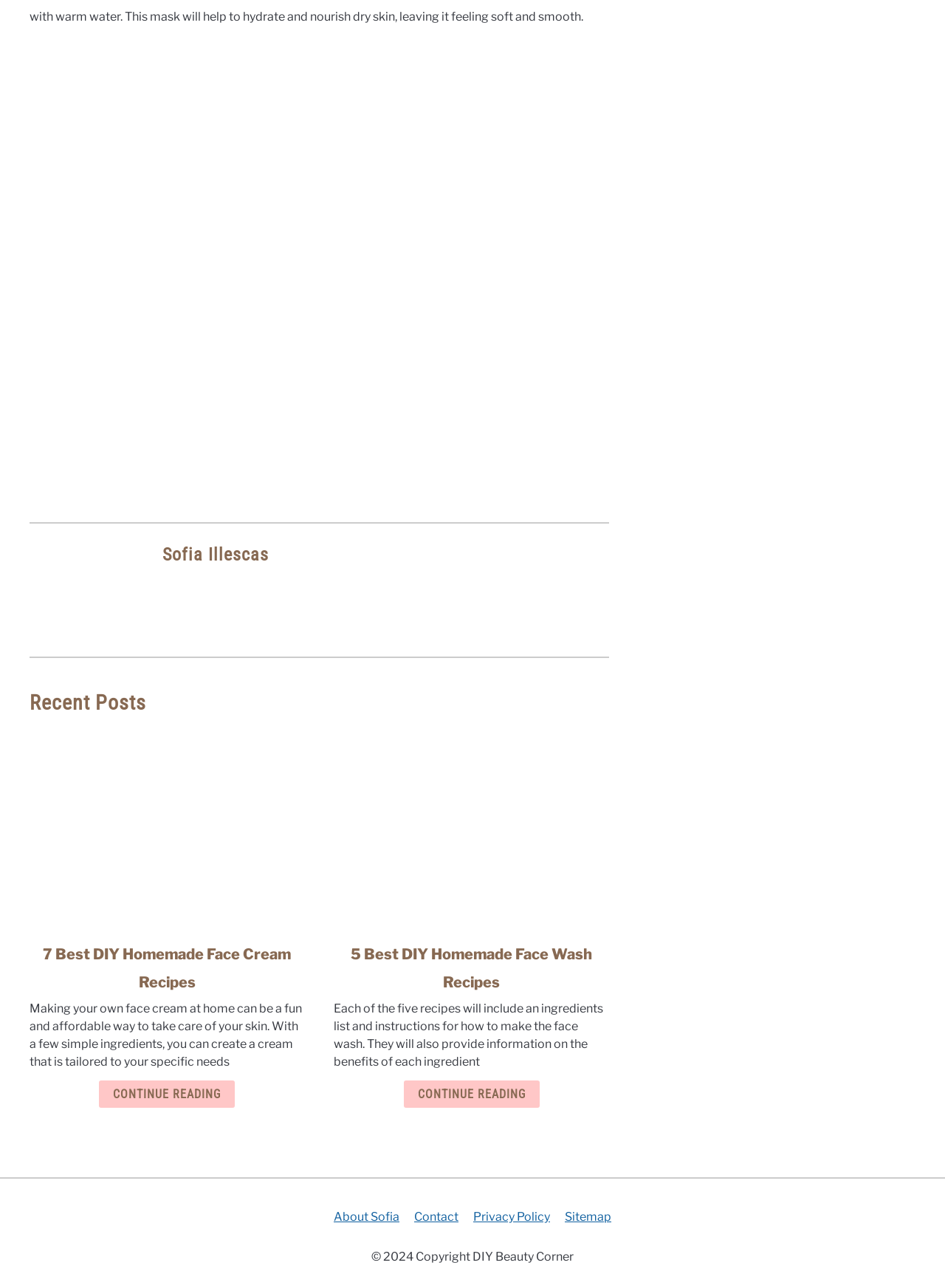How many recent posts are listed?
Can you give a detailed and elaborate answer to the question?

I counted the number of article elements under the 'Recent Posts' heading, which are 2.